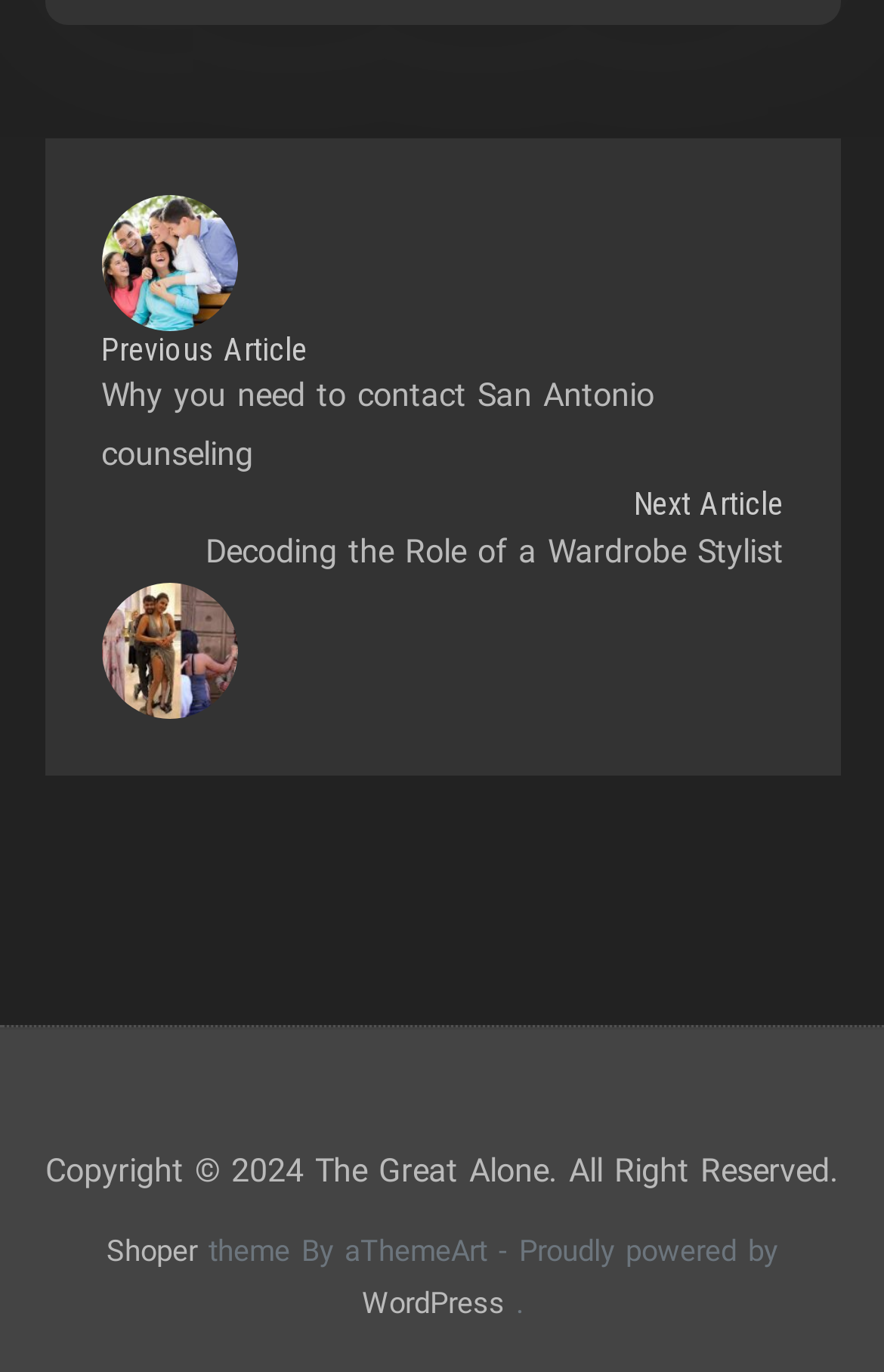Determine the bounding box for the described UI element: "WordPress".

[0.409, 0.937, 0.571, 0.962]